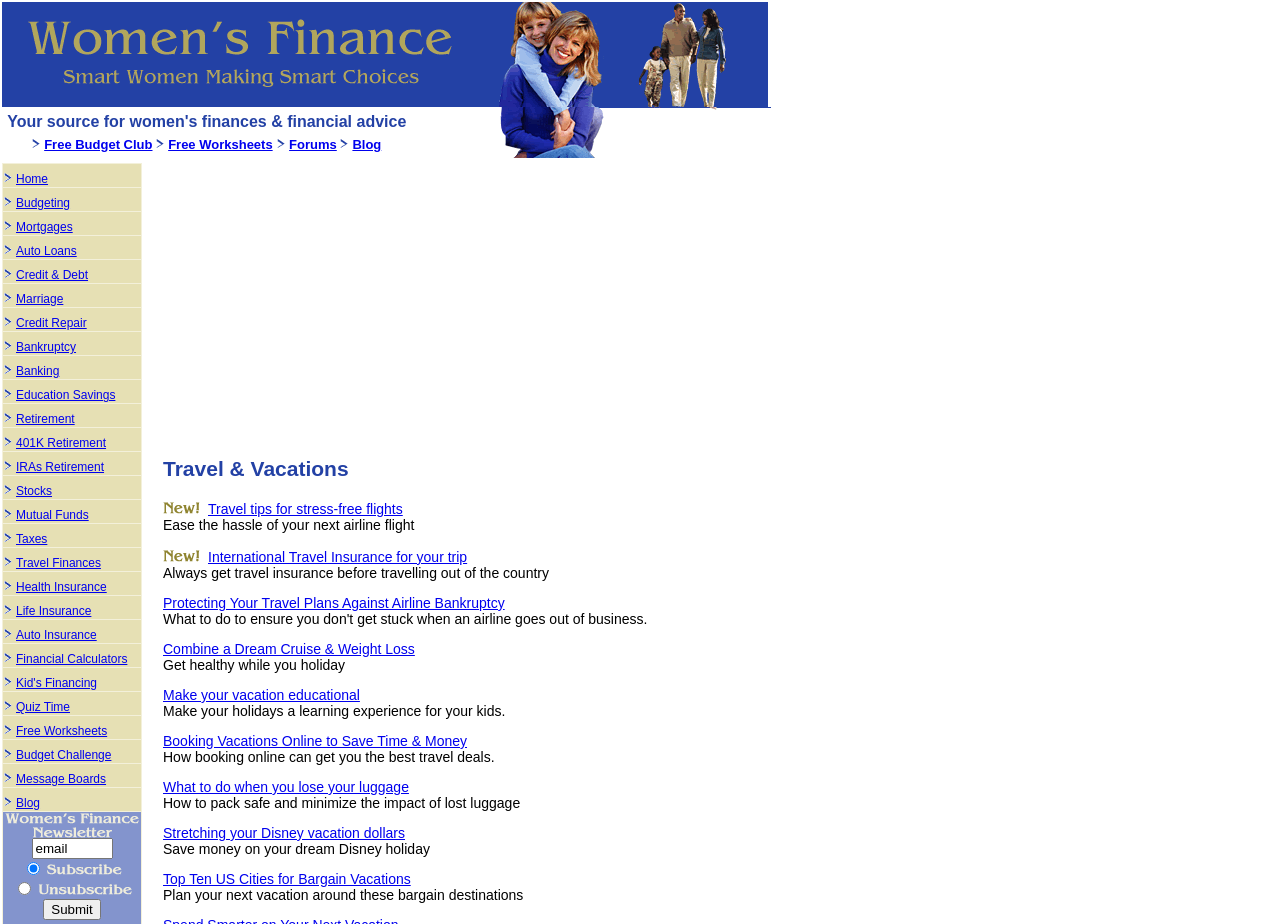Determine the bounding box coordinates of the element that should be clicked to execute the following command: "Click on the 'About' link".

None